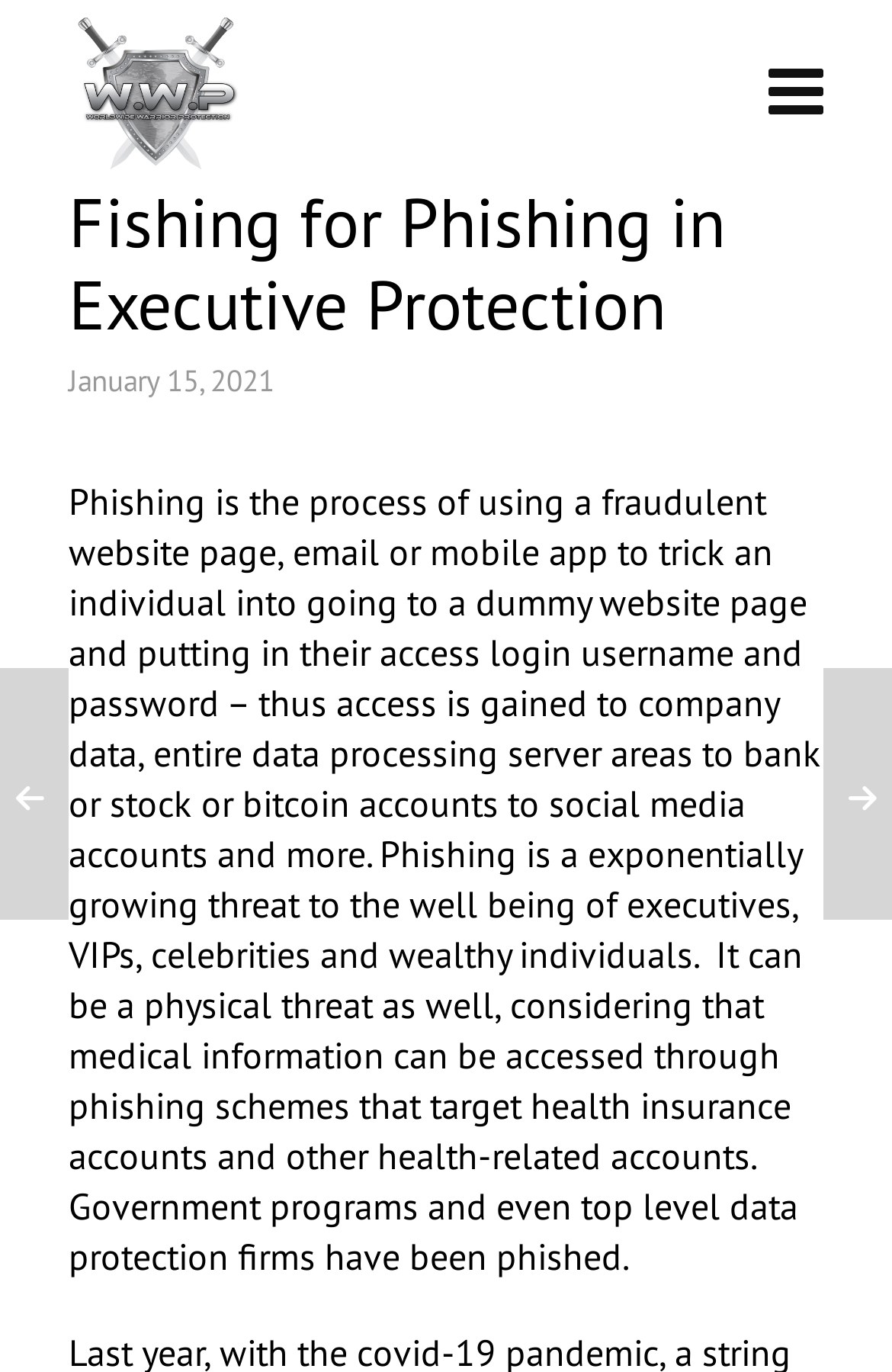Explain in detail what you observe on this webpage.

The webpage is about "Fishing for Phishing in Executive Protection". At the top left, there is a link to "Worldwide Warrior Protection" accompanied by an image with the same name. On the top right, there is a link with a icon represented by '\uf0c9'. 

Below the top section, there is a canvas that spans across most of the width of the page. Within the canvas, there is a heading that repeats the title "Fishing for Phishing in Executive Protection". 

To the right of the heading, there is a time element showing the date "January 15, 2021". Below the heading, there is a block of text that explains what phishing is, describing it as a process of tricking individuals into giving away their login credentials through fraudulent means. 

Further down, there is another block of text that highlights the growing threat of phishing to executives, VIPs, celebrities, and wealthy individuals, not only in terms of data security but also physical safety, as medical information can be accessed through phishing schemes. The text also mentions that even government programs and top-level data protection firms have fallen victim to phishing attacks.